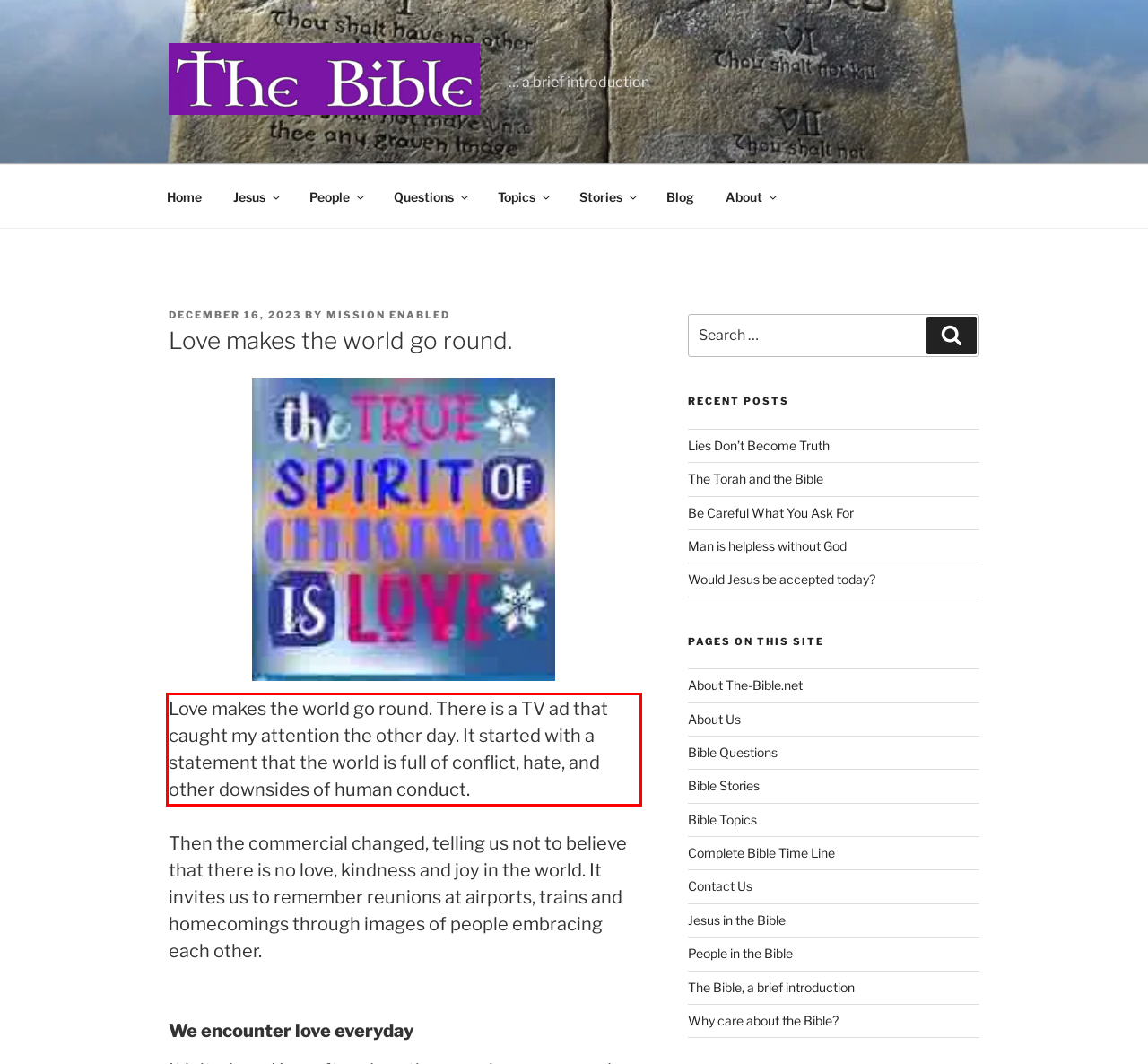Examine the webpage screenshot and use OCR to recognize and output the text within the red bounding box.

Love makes the world go round. There is a TV ad that caught my attention the other day. It started with a statement that the world is full of conflict, hate, and other downsides of human conduct.